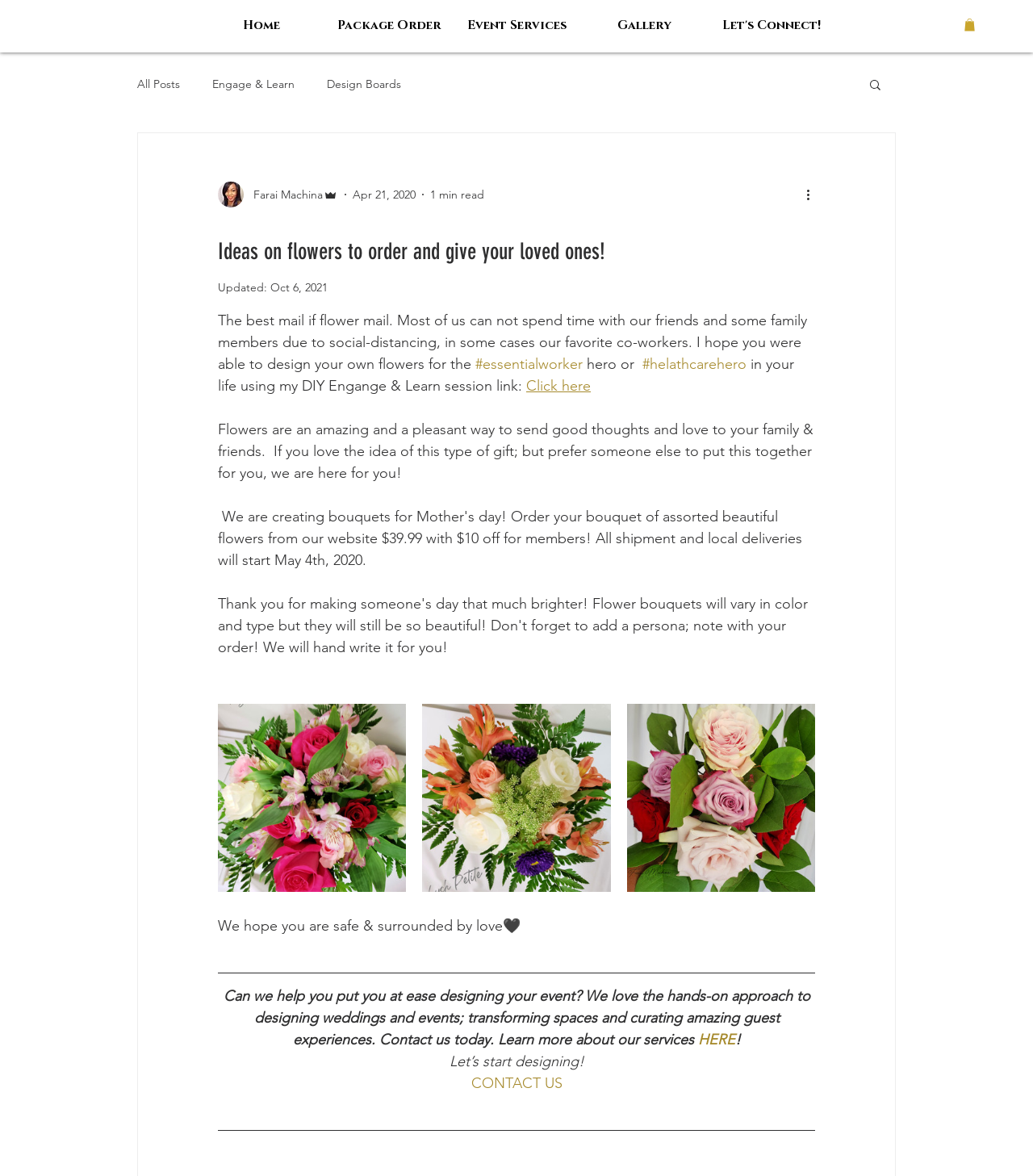Please identify the bounding box coordinates of the clickable area that will fulfill the following instruction: "Click on the 'Home' link". The coordinates should be in the format of four float numbers between 0 and 1, i.e., [left, top, right, bottom].

[0.191, 0.014, 0.315, 0.03]